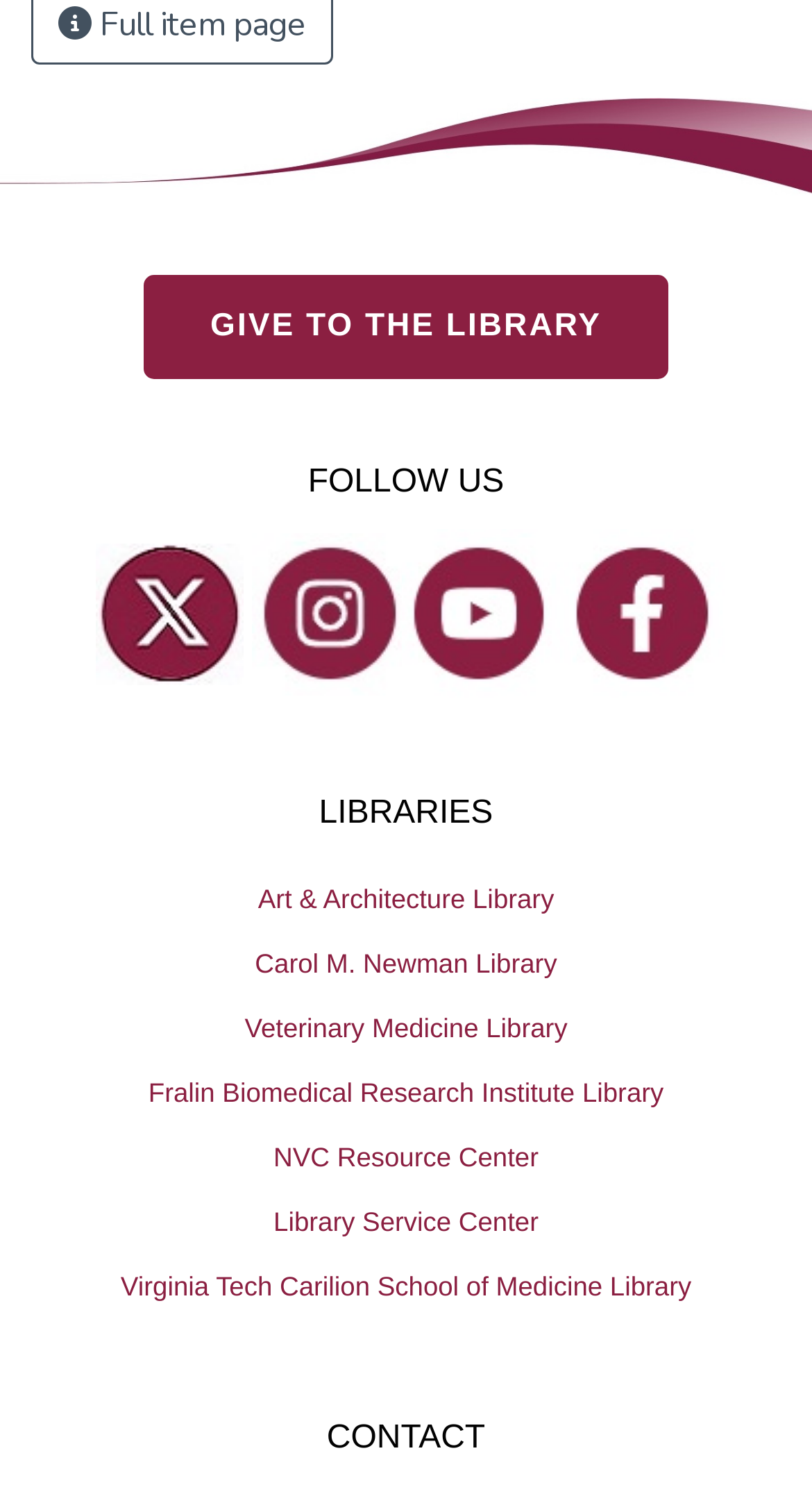Please identify the bounding box coordinates of the element's region that needs to be clicked to fulfill the following instruction: "Click on GIVE TO THE LIBRARY". The bounding box coordinates should consist of four float numbers between 0 and 1, i.e., [left, top, right, bottom].

[0.177, 0.184, 0.823, 0.254]